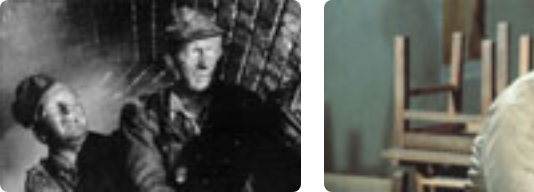What is the tone of the characters' expressions in the image?
Use the screenshot to answer the question with a single word or phrase.

Weary